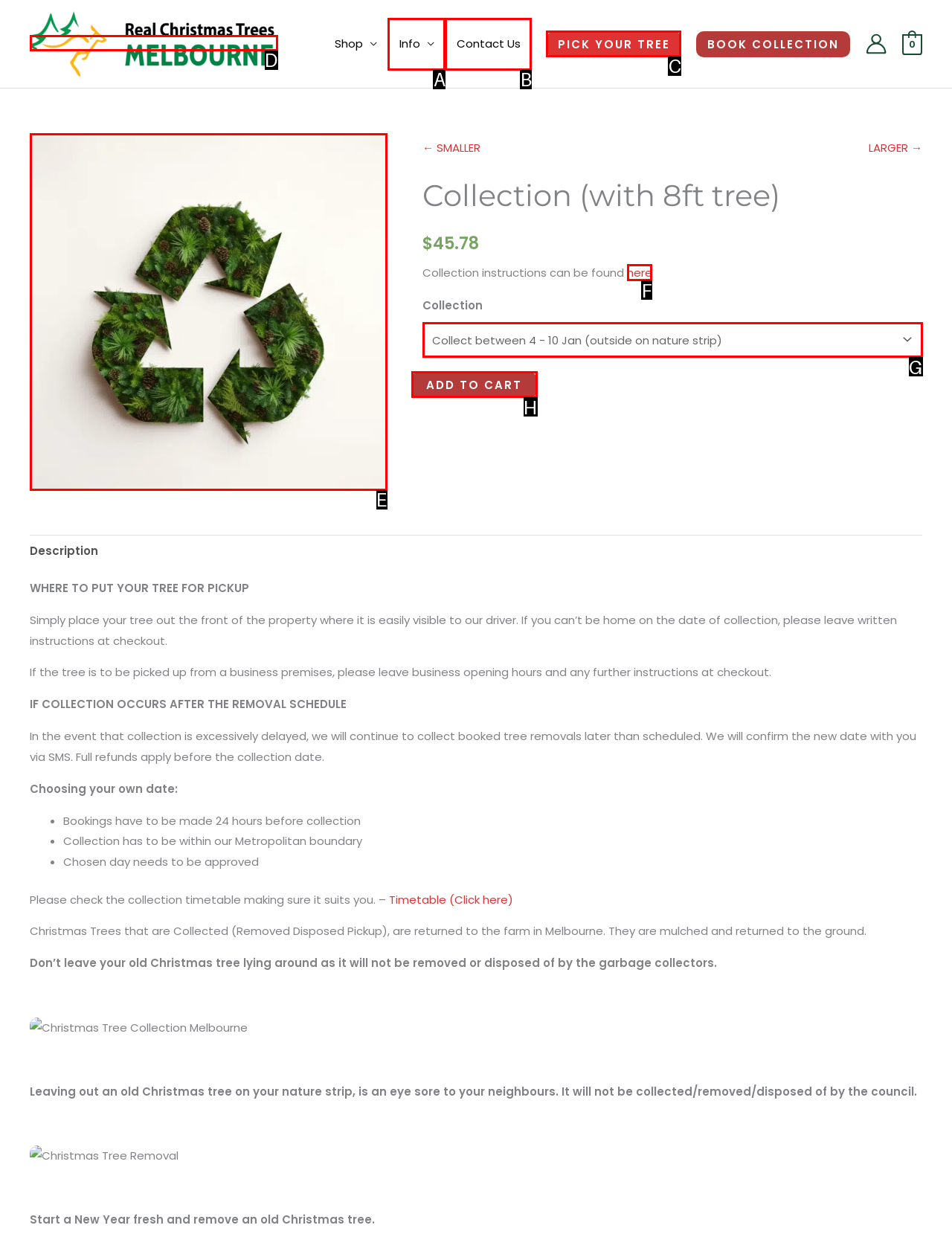Specify which HTML element I should click to complete this instruction: Click on 'here' to view collection instructions Answer with the letter of the relevant option.

F